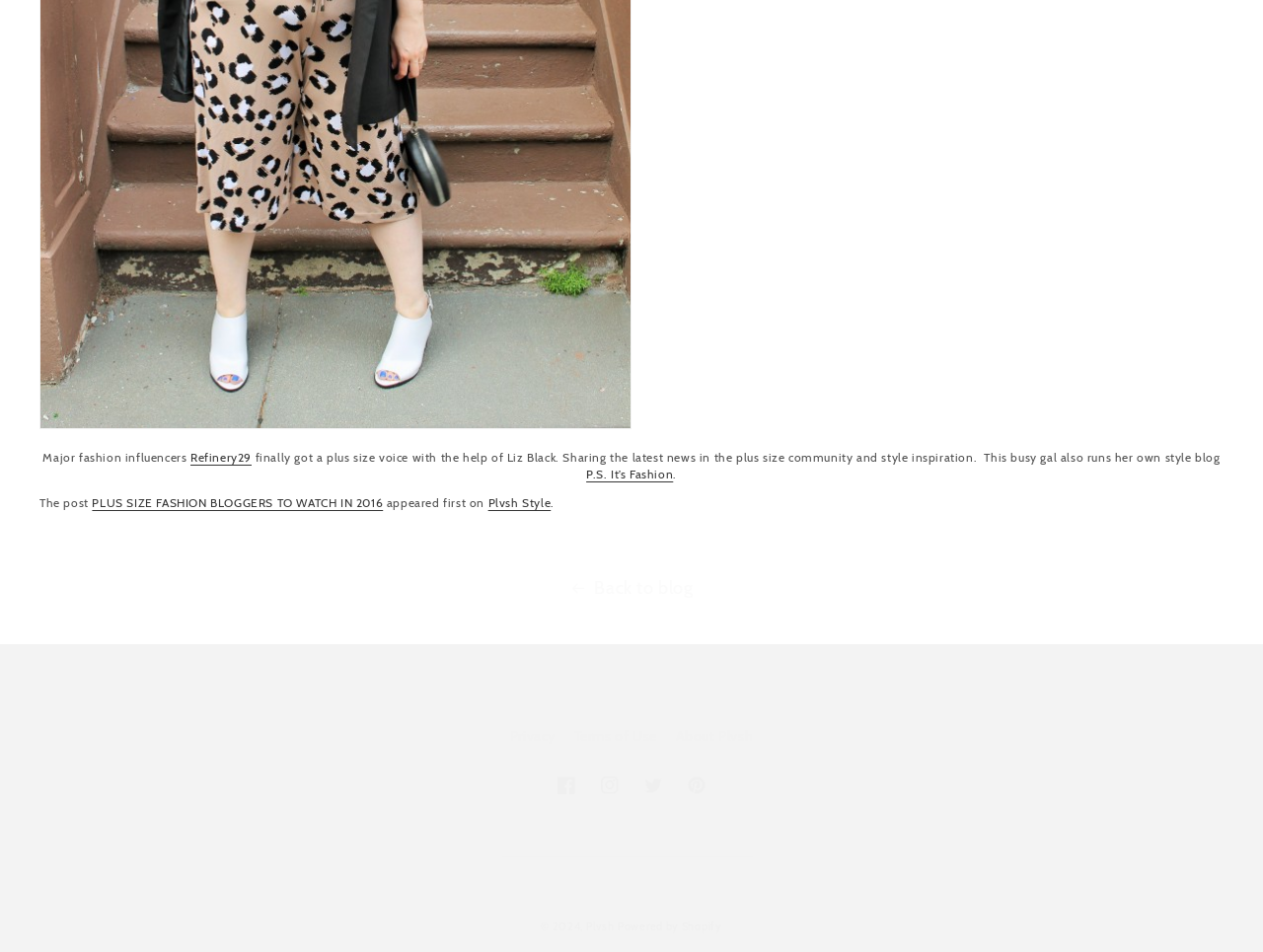Please locate the clickable area by providing the bounding box coordinates to follow this instruction: "go back to blog".

[0.0, 0.609, 1.0, 0.627]